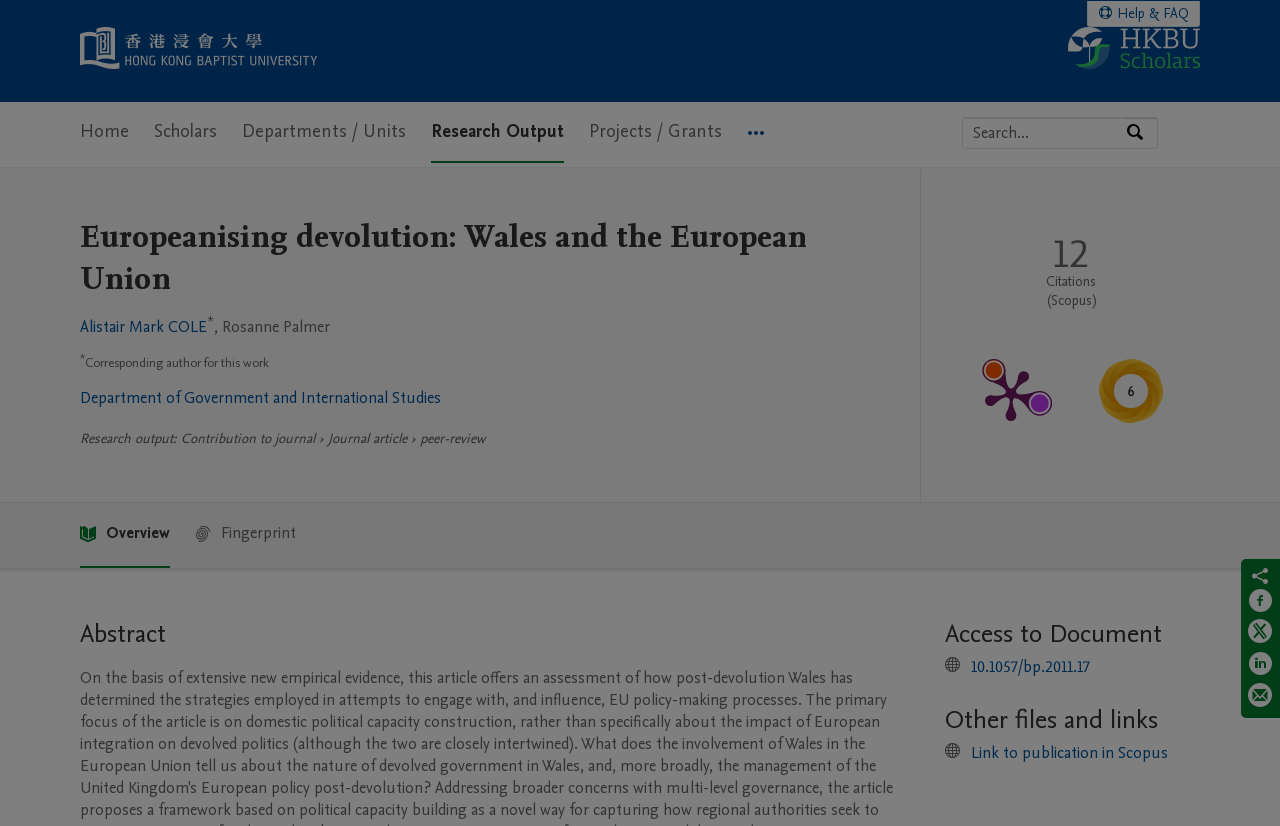Identify the bounding box coordinates of the clickable section necessary to follow the following instruction: "Go to Hong Kong Baptist University Home". The coordinates should be presented as four float numbers from 0 to 1, i.e., [left, top, right, bottom].

[0.062, 0.033, 0.248, 0.091]